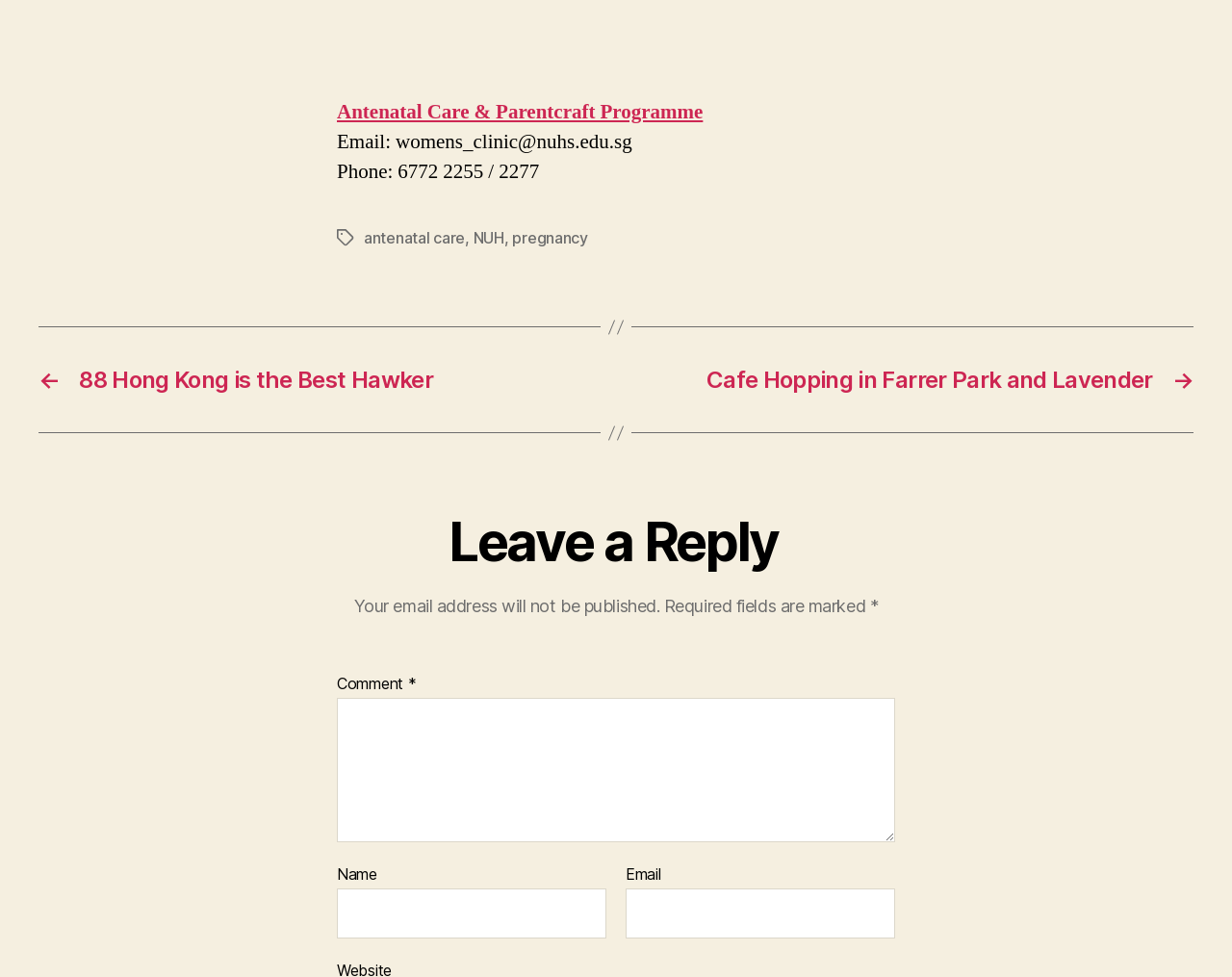Please determine the bounding box coordinates of the clickable area required to carry out the following instruction: "Click on Antenatal Care & Parentcraft Programme". The coordinates must be four float numbers between 0 and 1, represented as [left, top, right, bottom].

[0.273, 0.125, 0.571, 0.151]